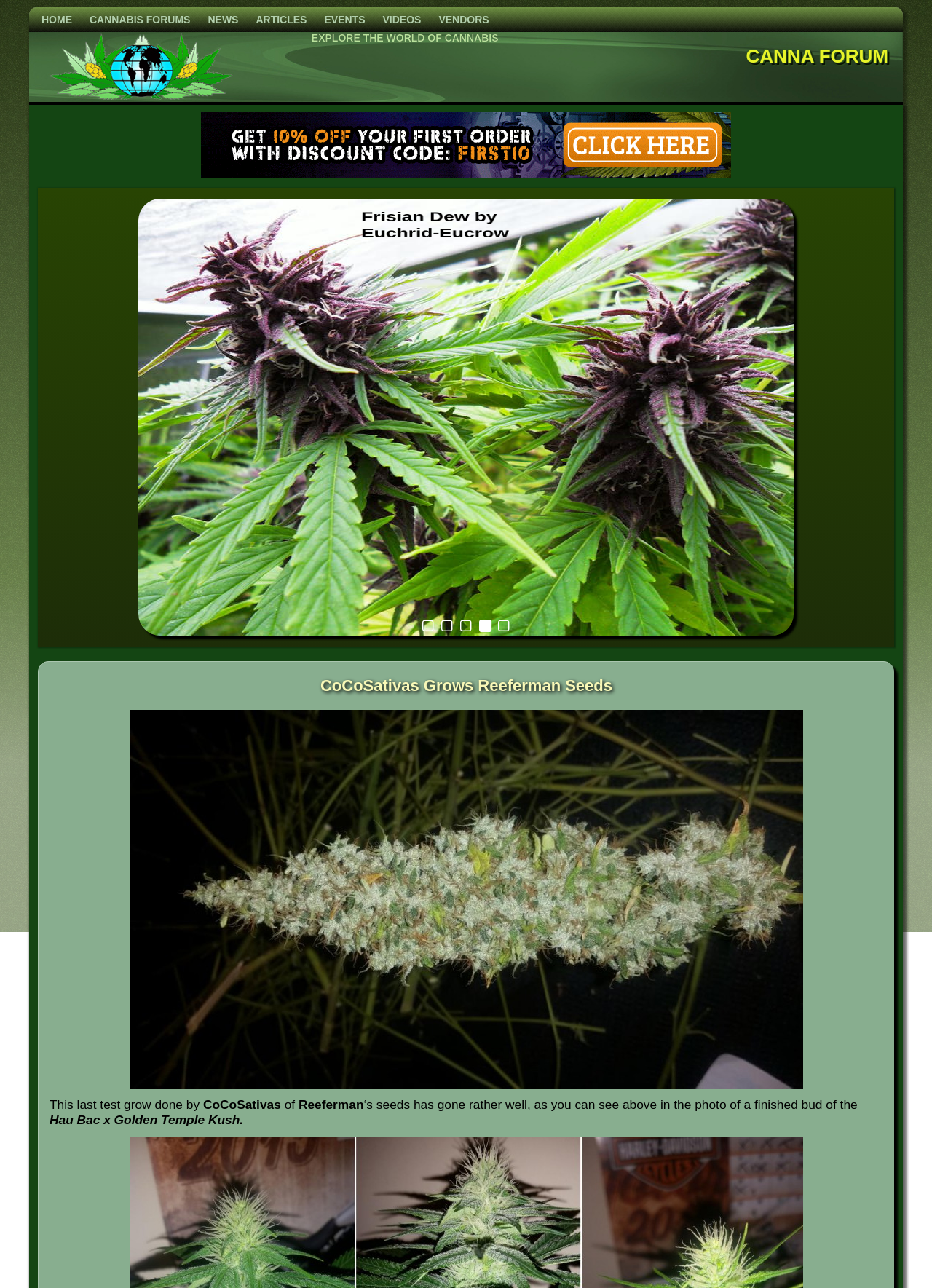What is the title of the current page?
Give a detailed and exhaustive answer to the question.

The title of the current page is 'CoCoSativas Grows Reeferman Seeds', which is indicated by the heading element with the text 'CoCoSativas Grows Reeferman Seeds' at the top of the page.